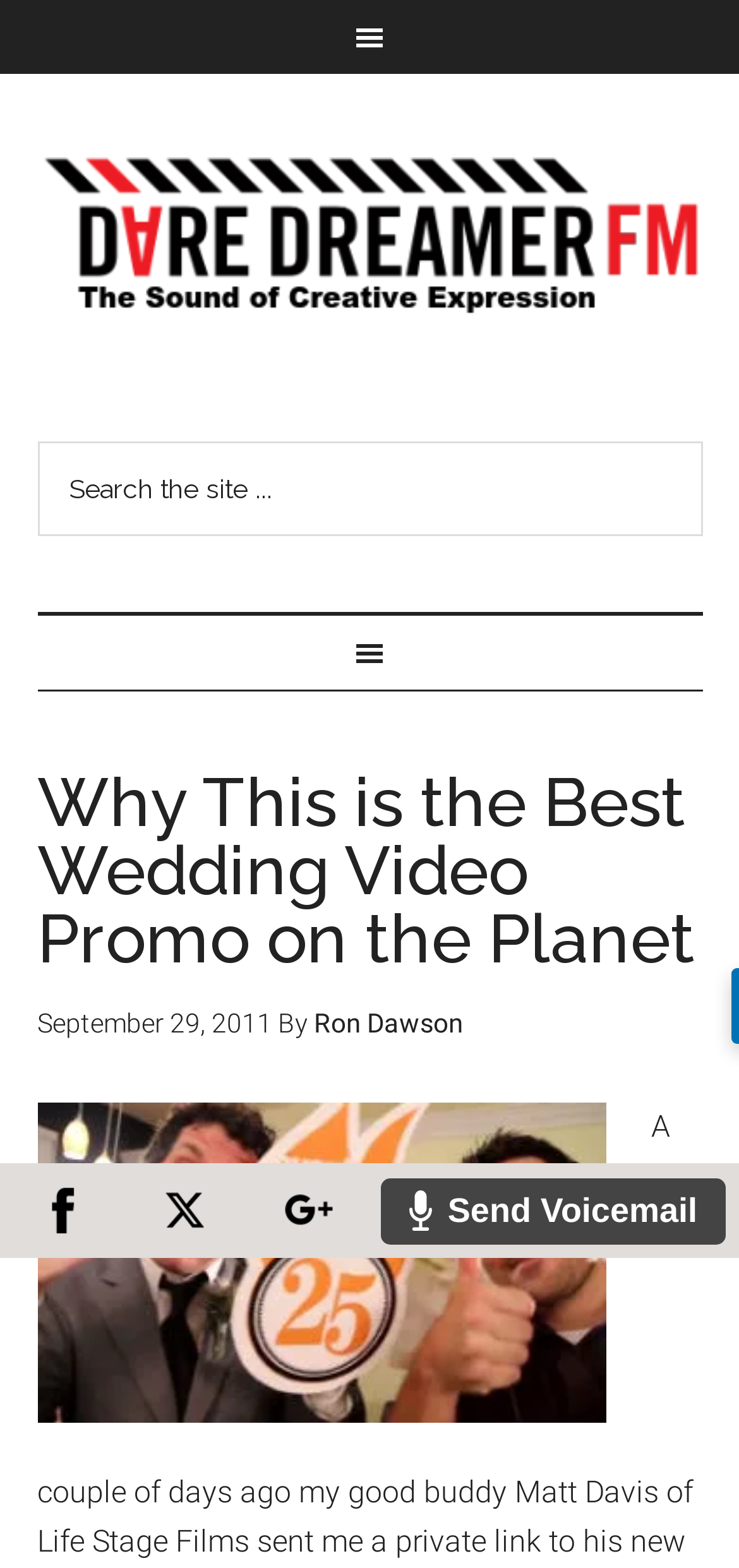Answer the question in a single word or phrase:
What is the date of the first article?

September 29, 2011